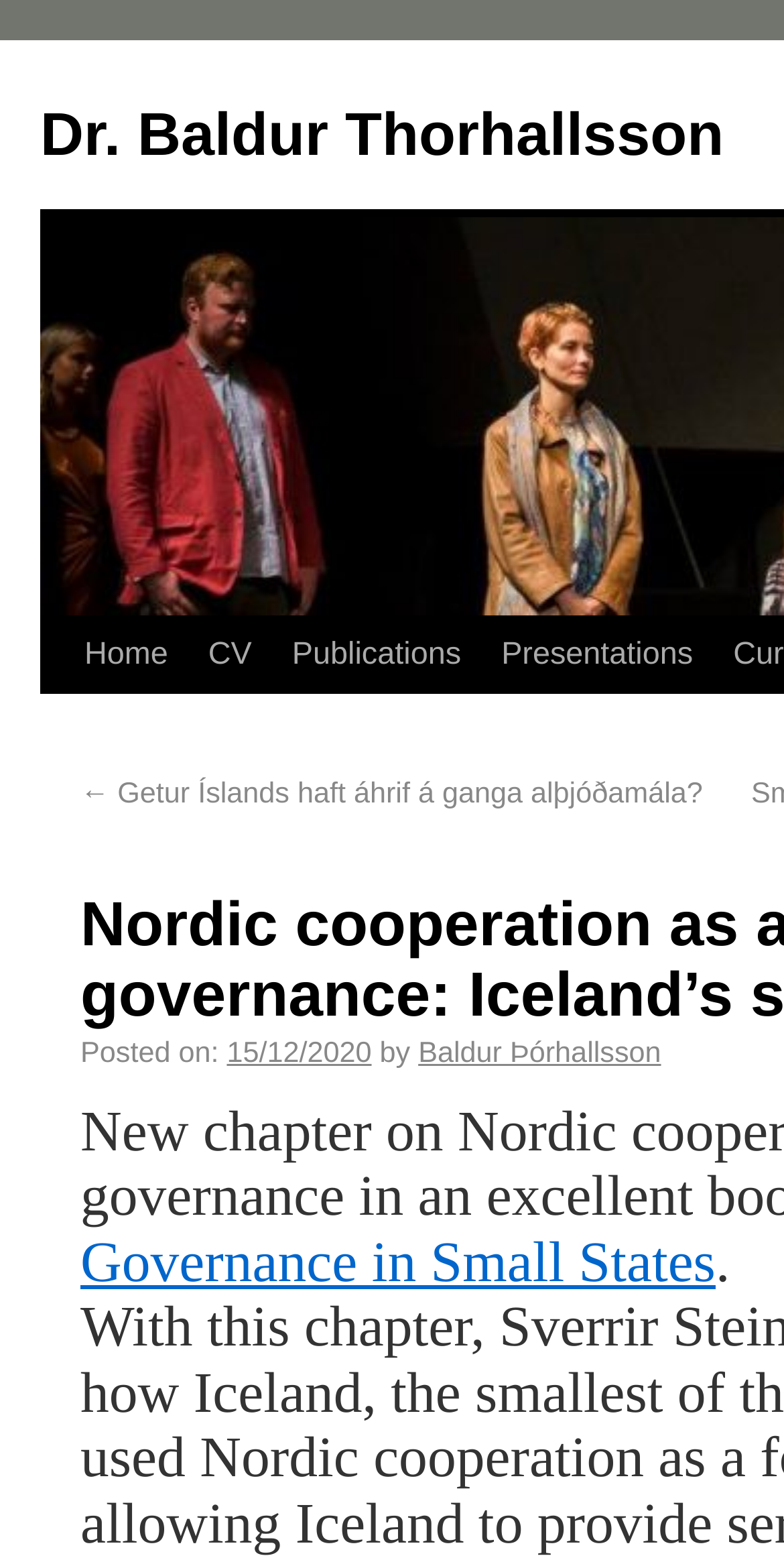Find the bounding box coordinates for the UI element whose description is: "Dr. Baldur Thorhallsson". The coordinates should be four float numbers between 0 and 1, in the format [left, top, right, bottom].

[0.051, 0.066, 0.923, 0.108]